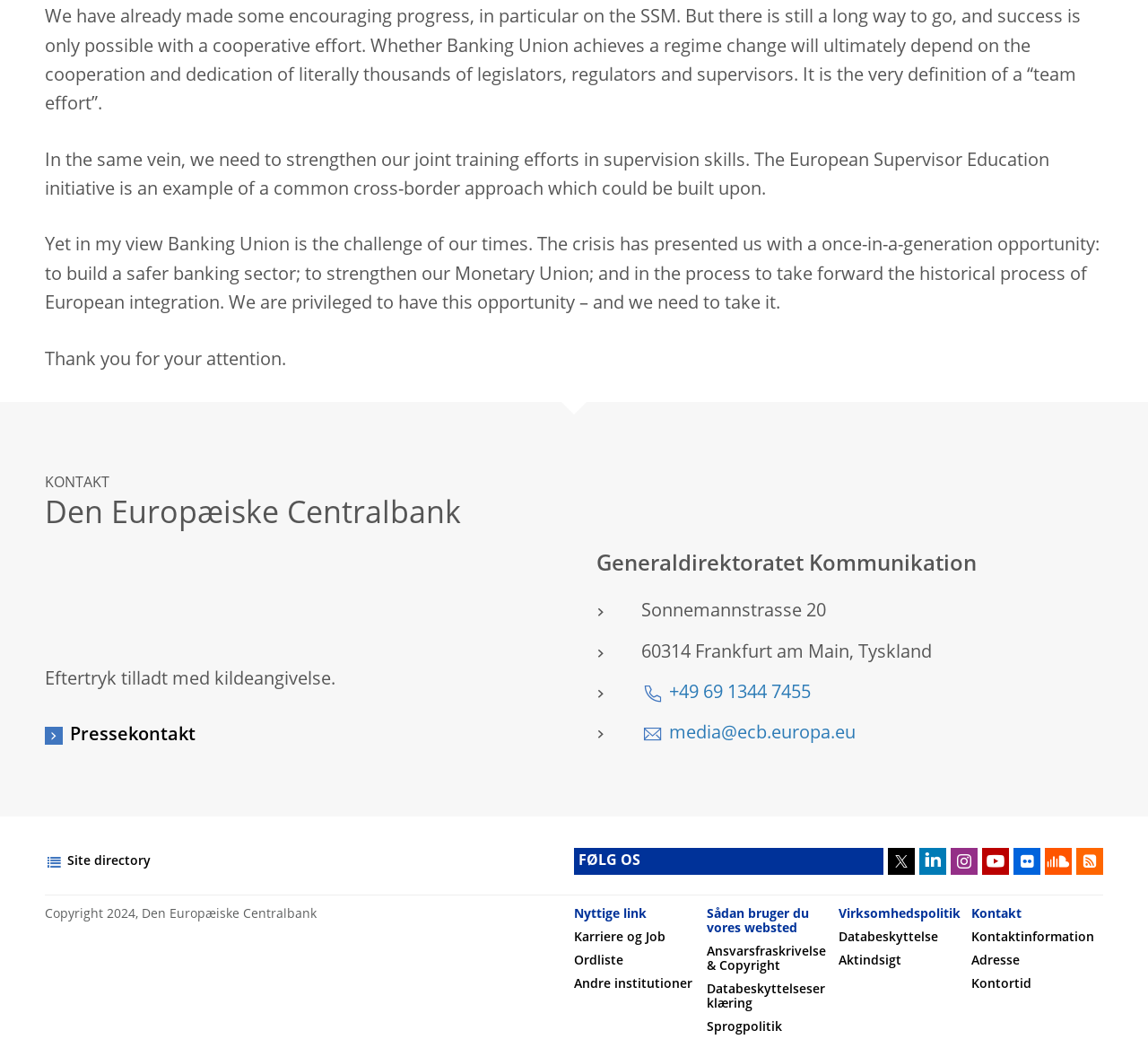Locate the bounding box coordinates of the element that should be clicked to execute the following instruction: "Click Kontakt".

[0.039, 0.455, 0.095, 0.468]